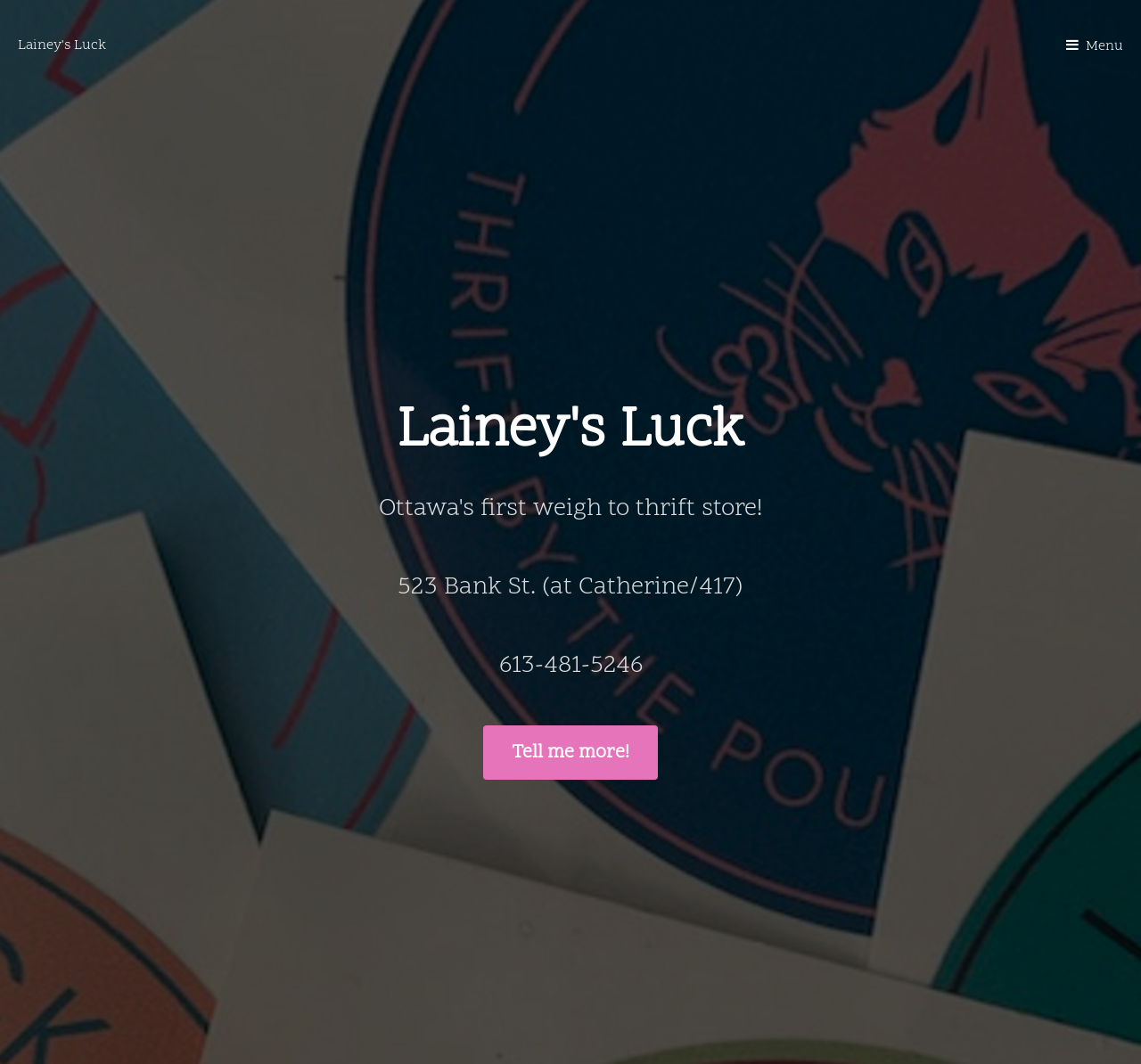What is the layout of the header section?
Give a one-word or short-phrase answer derived from the screenshot.

Header with text and address